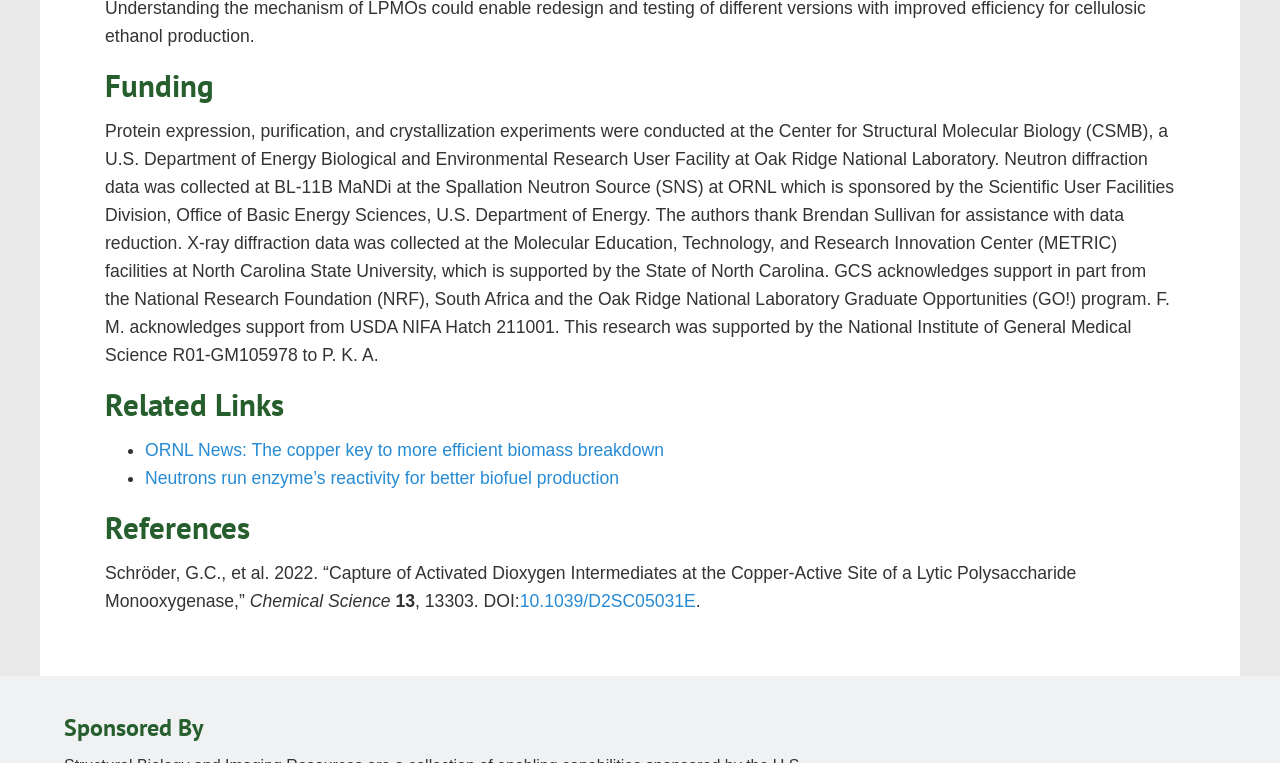Utilize the information from the image to answer the question in detail:
What is the name of the journal?

The name of the journal is Chemical Science, which is mentioned in the reference section as the publication where the research was published.